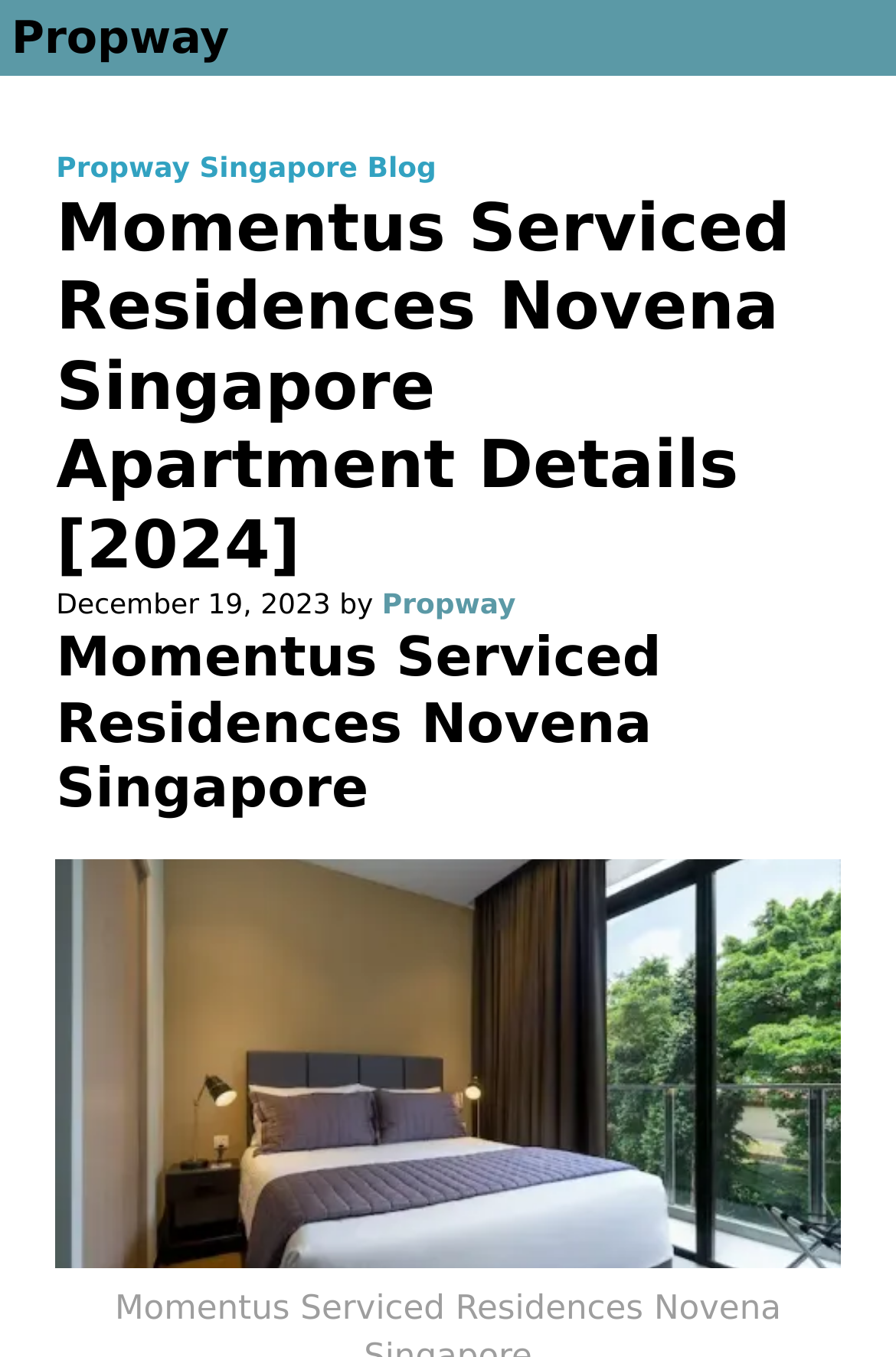Provide the bounding box coordinates of the HTML element described as: "Propway Singapore Blog". The bounding box coordinates should be four float numbers between 0 and 1, i.e., [left, top, right, bottom].

[0.063, 0.108, 0.487, 0.139]